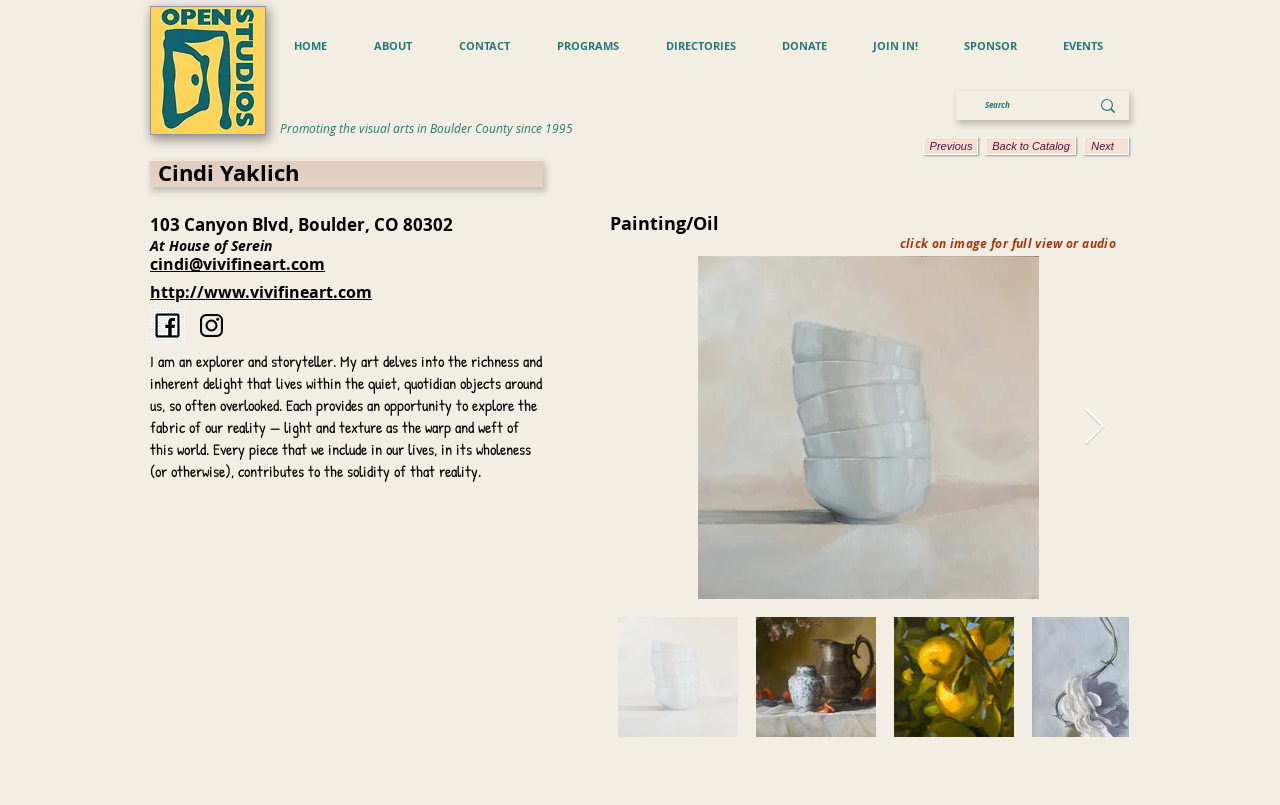Identify the bounding box coordinates of the clickable region to carry out the given instruction: "Search for something".

[0.77, 0.113, 0.816, 0.149]